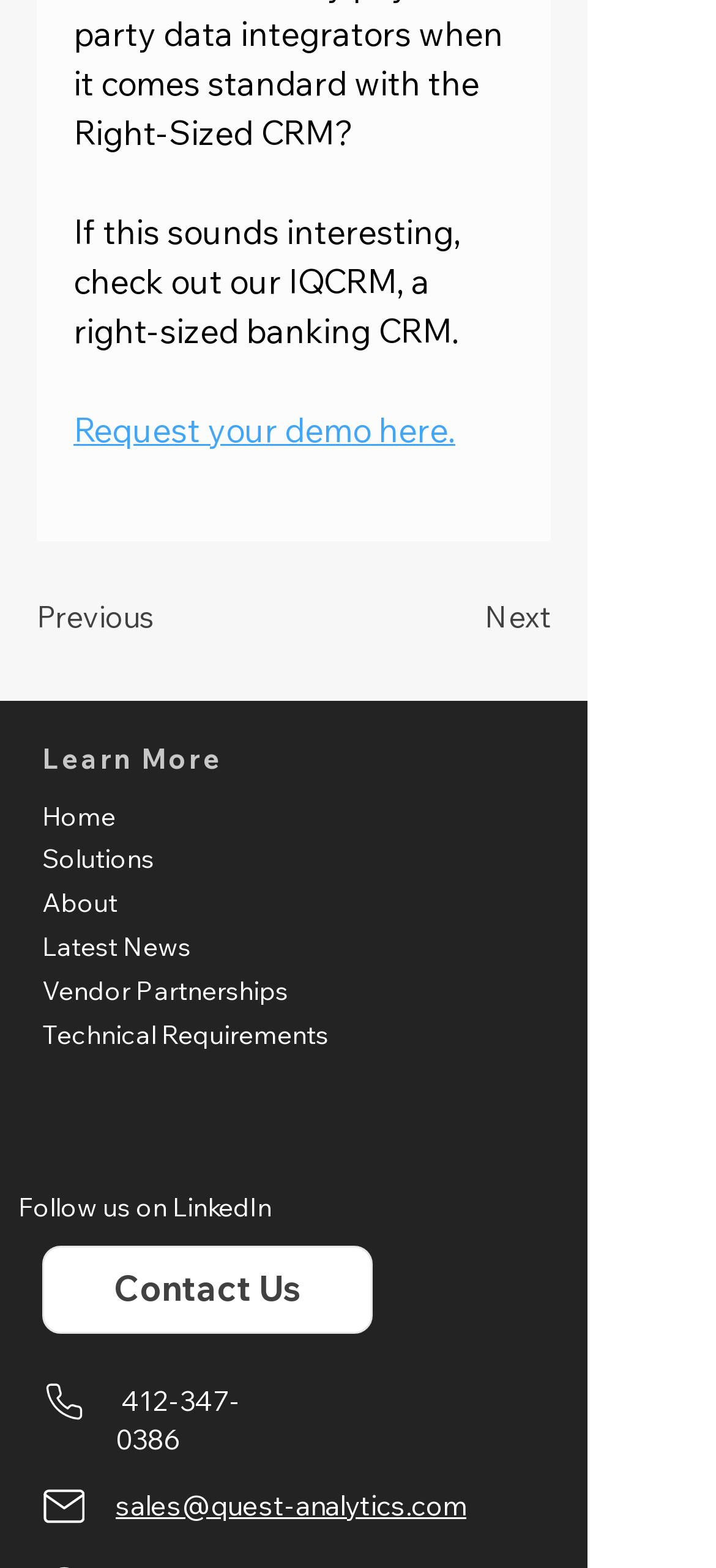Answer this question in one word or a short phrase: What social media platform is mentioned?

LinkedIn